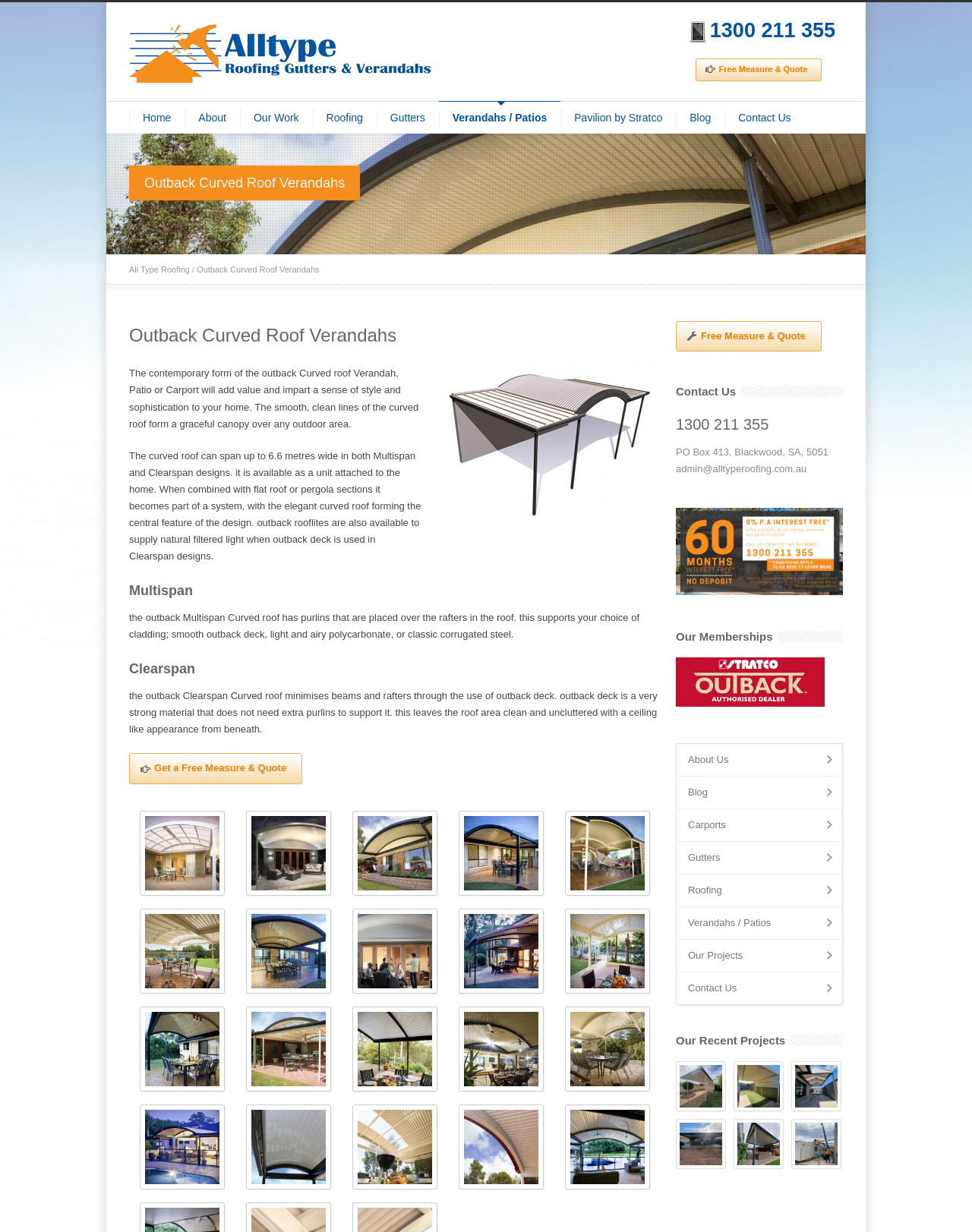How can I get a free measure and quote for a curved roof verandah?
Please provide a detailed answer to the question.

The link to get a free measure and quote for a curved roof verandah can be found at the bottom of the webpage, which says 'Get a Free Measure & Quote'.